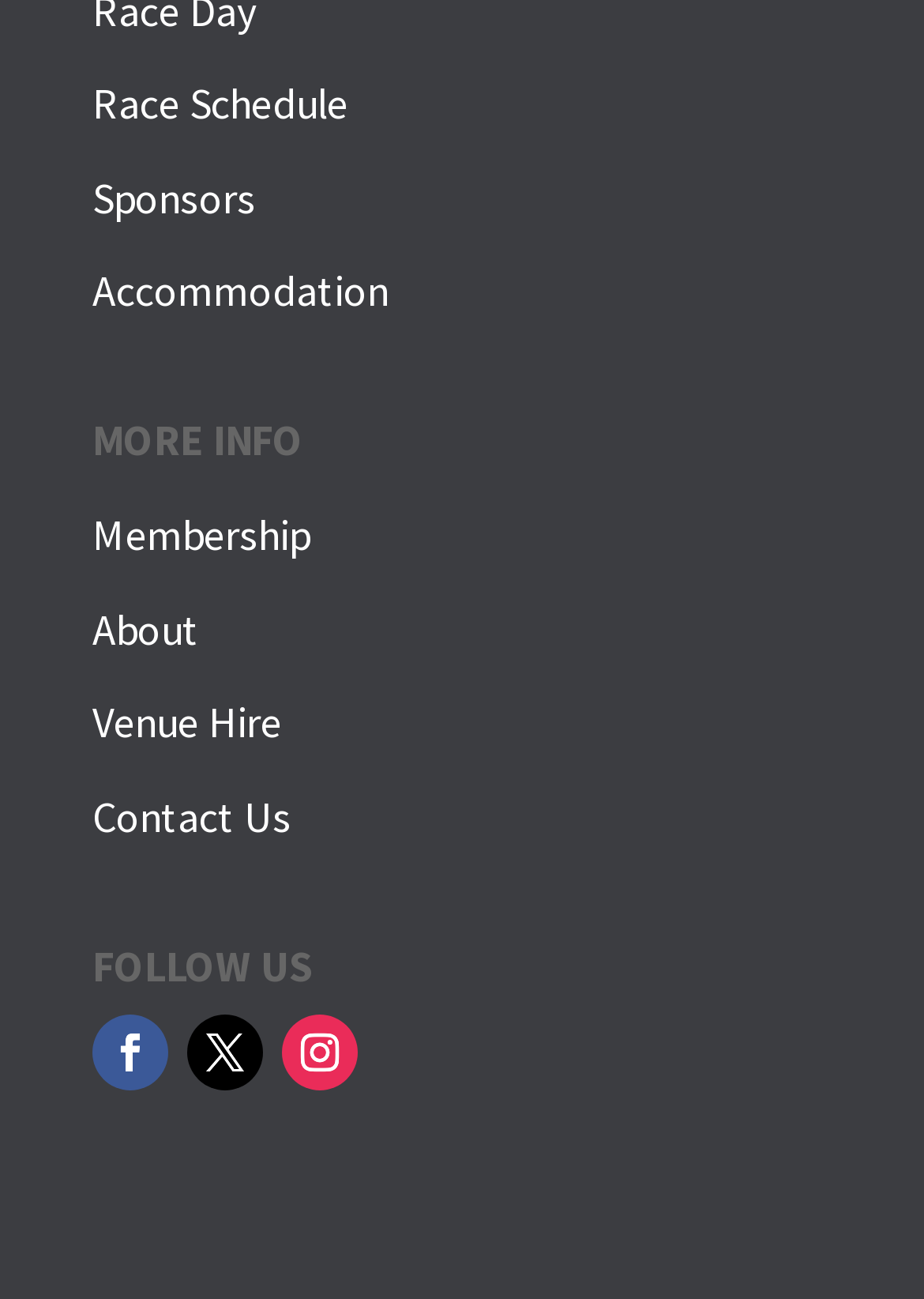Please identify the bounding box coordinates of the element that needs to be clicked to execute the following command: "View race schedule". Provide the bounding box using four float numbers between 0 and 1, formatted as [left, top, right, bottom].

[0.1, 0.059, 0.377, 0.101]